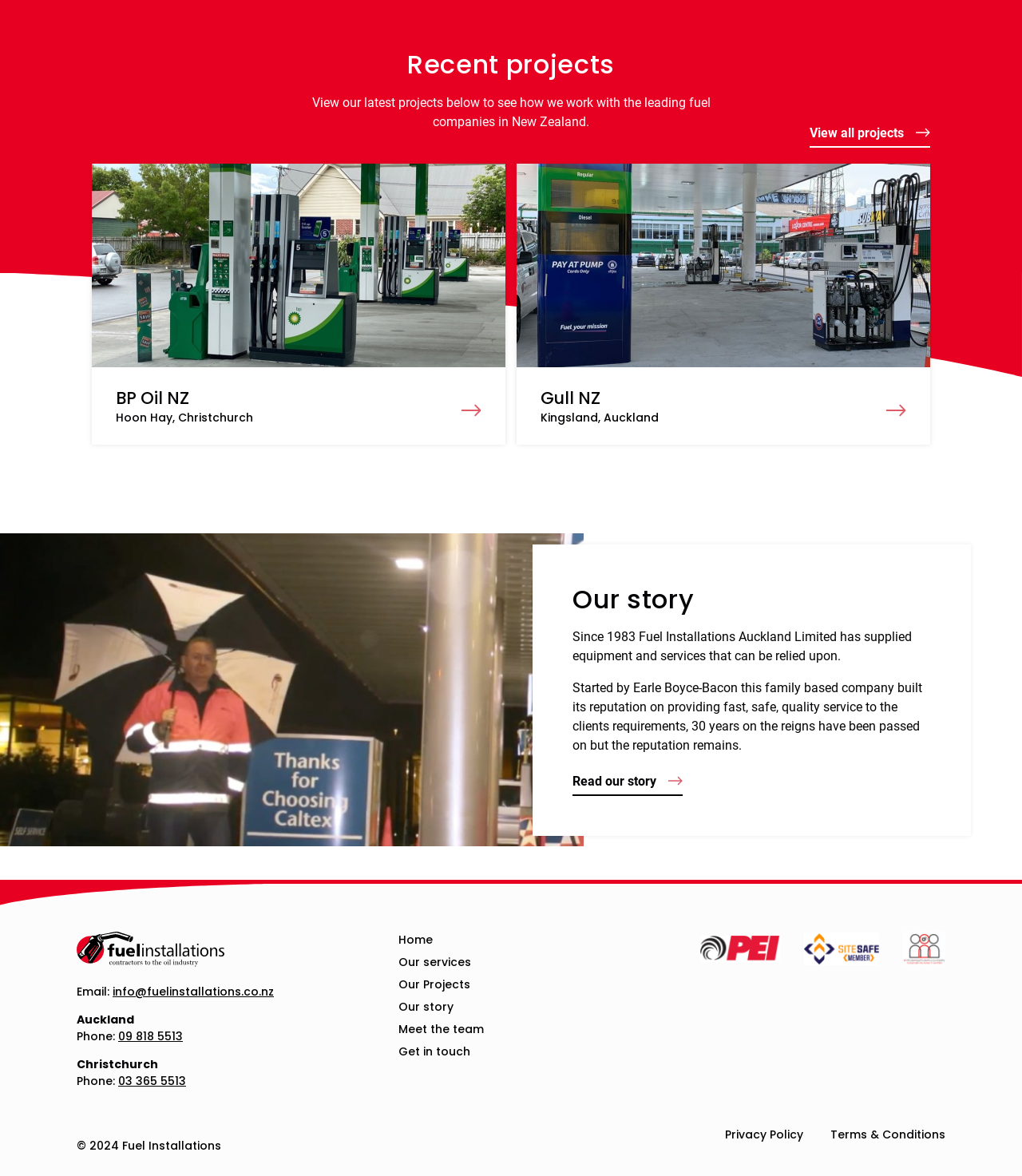Select the bounding box coordinates of the element I need to click to carry out the following instruction: "Search for something".

None